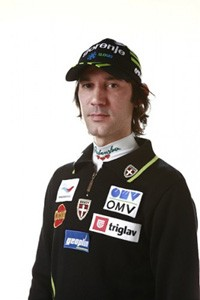Describe in detail everything you see in the image.

The image features a male ski jumper, showcasing a professional portrait style. He is dressed in a sleek black sports outfit adorned with various sponsorship logos, reflecting his association with the ski jumping sport. Notably, he wears a cap featuring the word "SLOVENIA," indicating his national representation. His expression is serious and focused, embodying the determination and discipline characteristic of elite athletes. The clean background emphasizes his figure, highlighting the key elements of the ski jumping culture, including national pride and the support of sponsors. This image is connected to the theme "Not as Strong, But More Explosive," which explores the dynamics of women's ski jumping in comparison to men's, suggesting a focus on performance, technique, and the evolution of the sport.